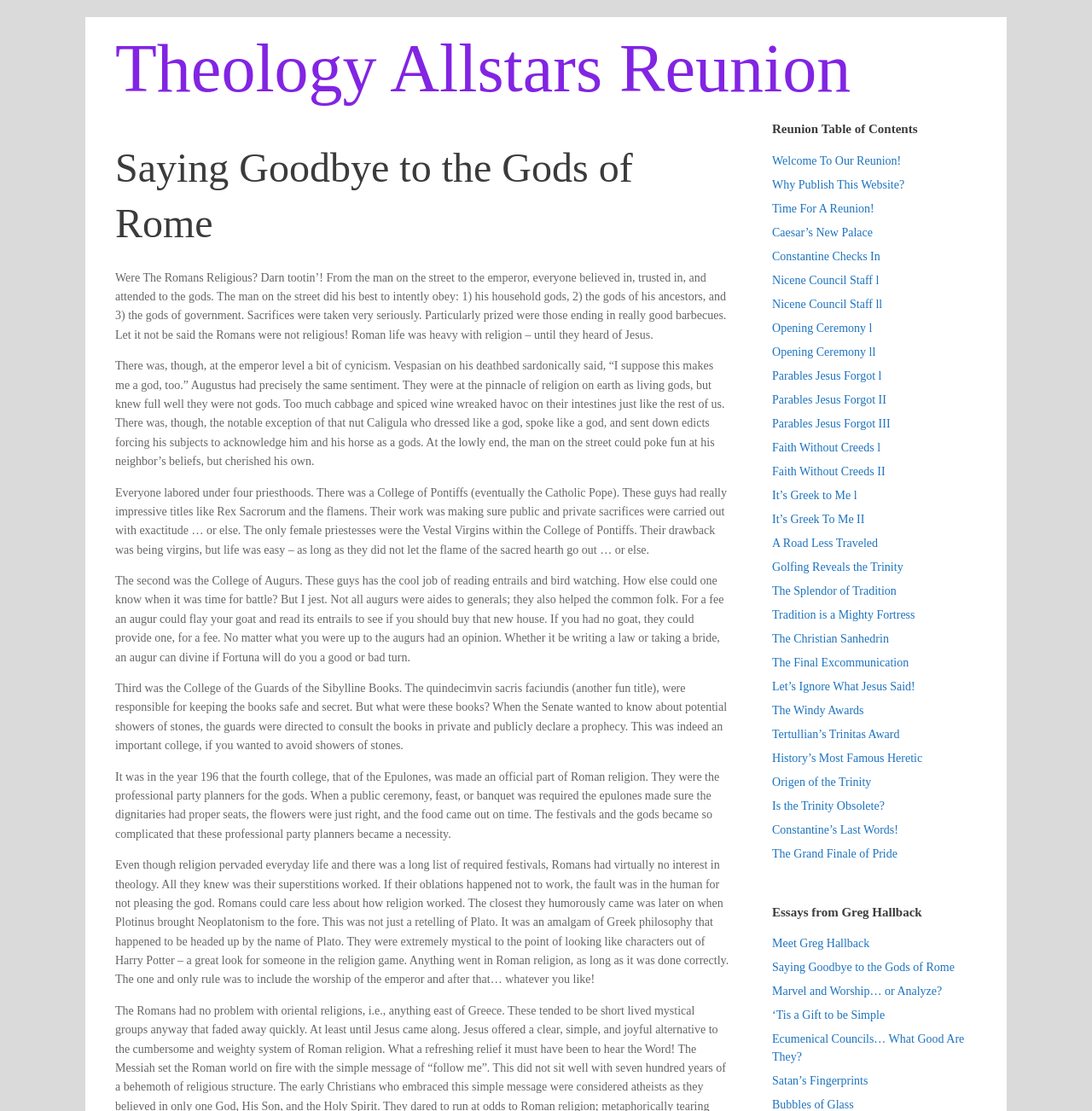With reference to the image, please provide a detailed answer to the following question: What is the purpose of the College of Augurs?

According to the webpage, the College of Augurs was responsible for reading entrails and bird watching, which was used to determine the will of the gods and provide guidance for important decisions.